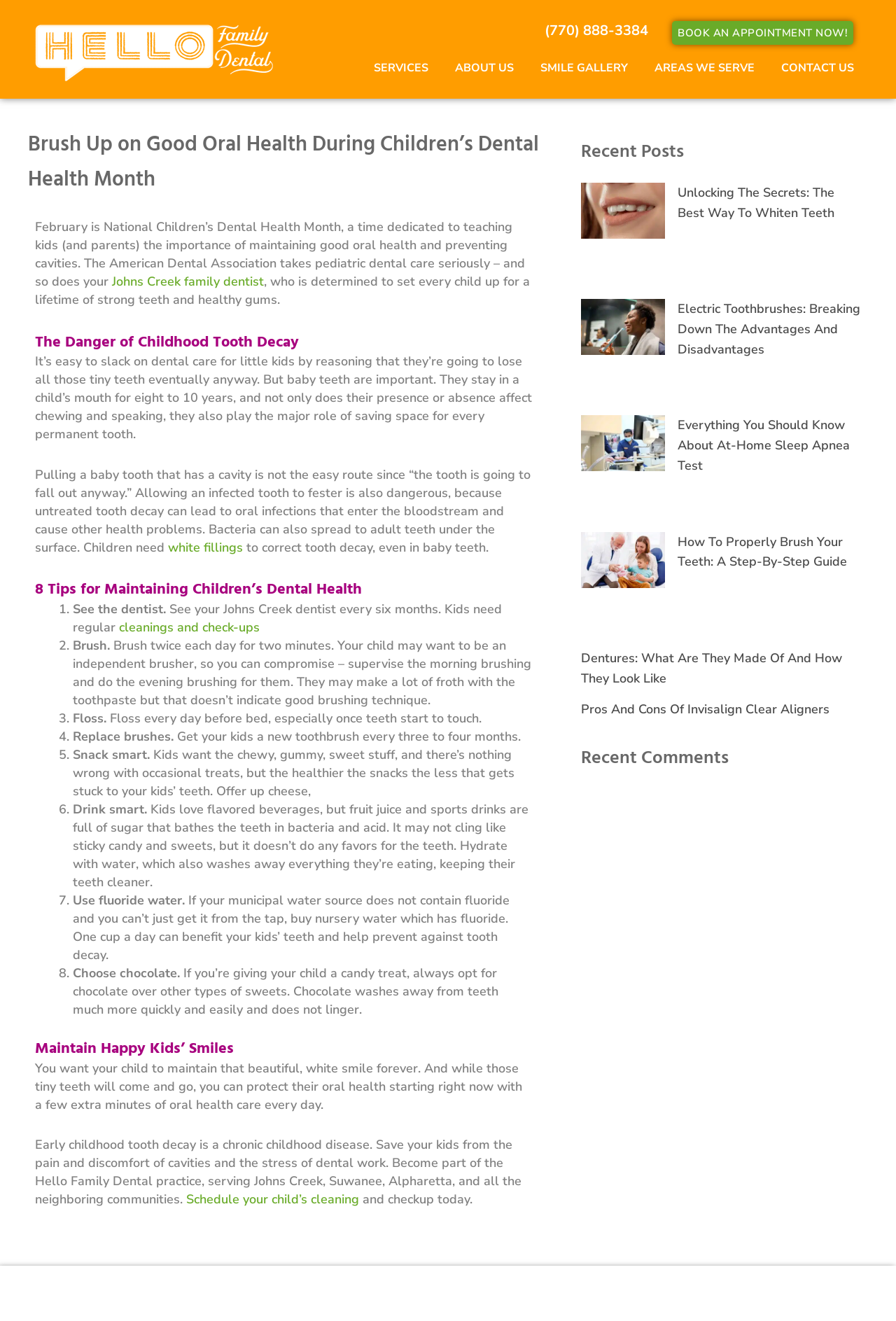Please determine the primary heading and provide its text.

Brush Up on Good Oral Health During Children’s Dental Health Month